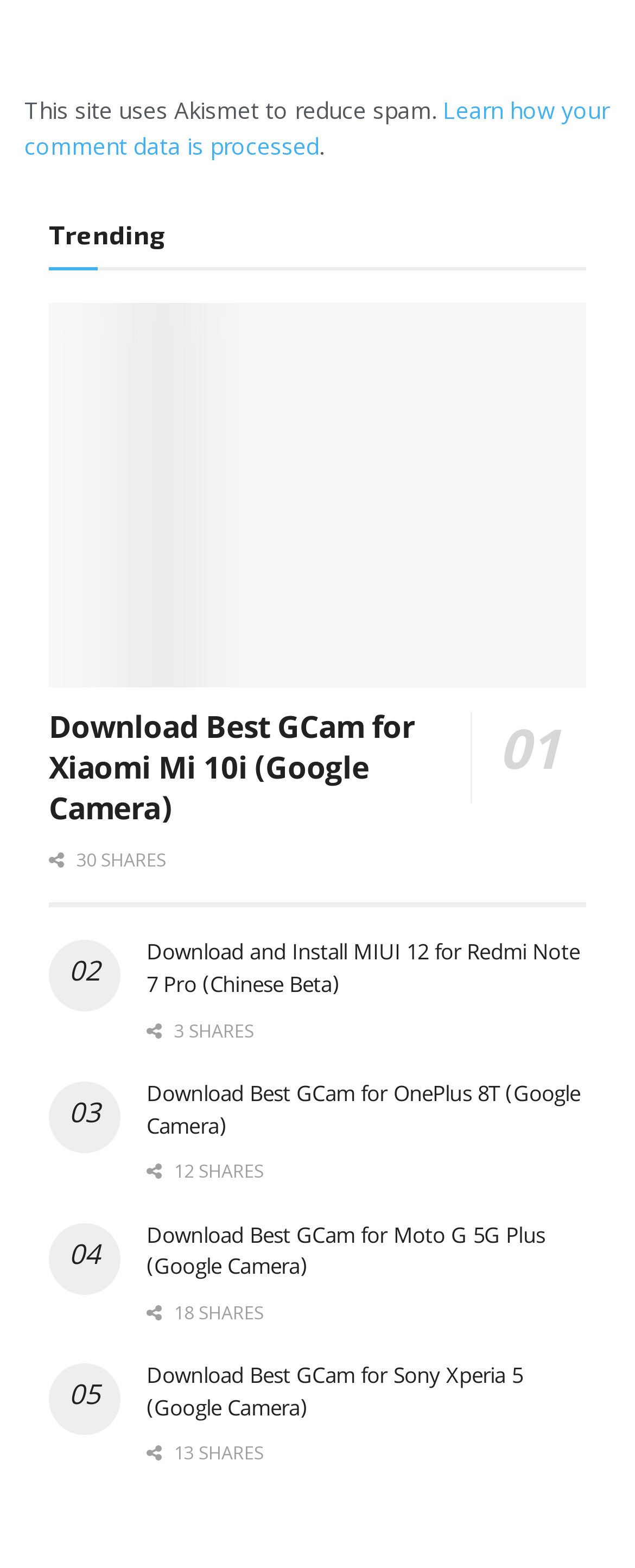Specify the bounding box coordinates of the region I need to click to perform the following instruction: "Read the article about Download and Install MIUI 12 for Redmi Note 7 Pro". The coordinates must be four float numbers in the range of 0 to 1, i.e., [left, top, right, bottom].

[0.231, 0.6, 0.923, 0.641]